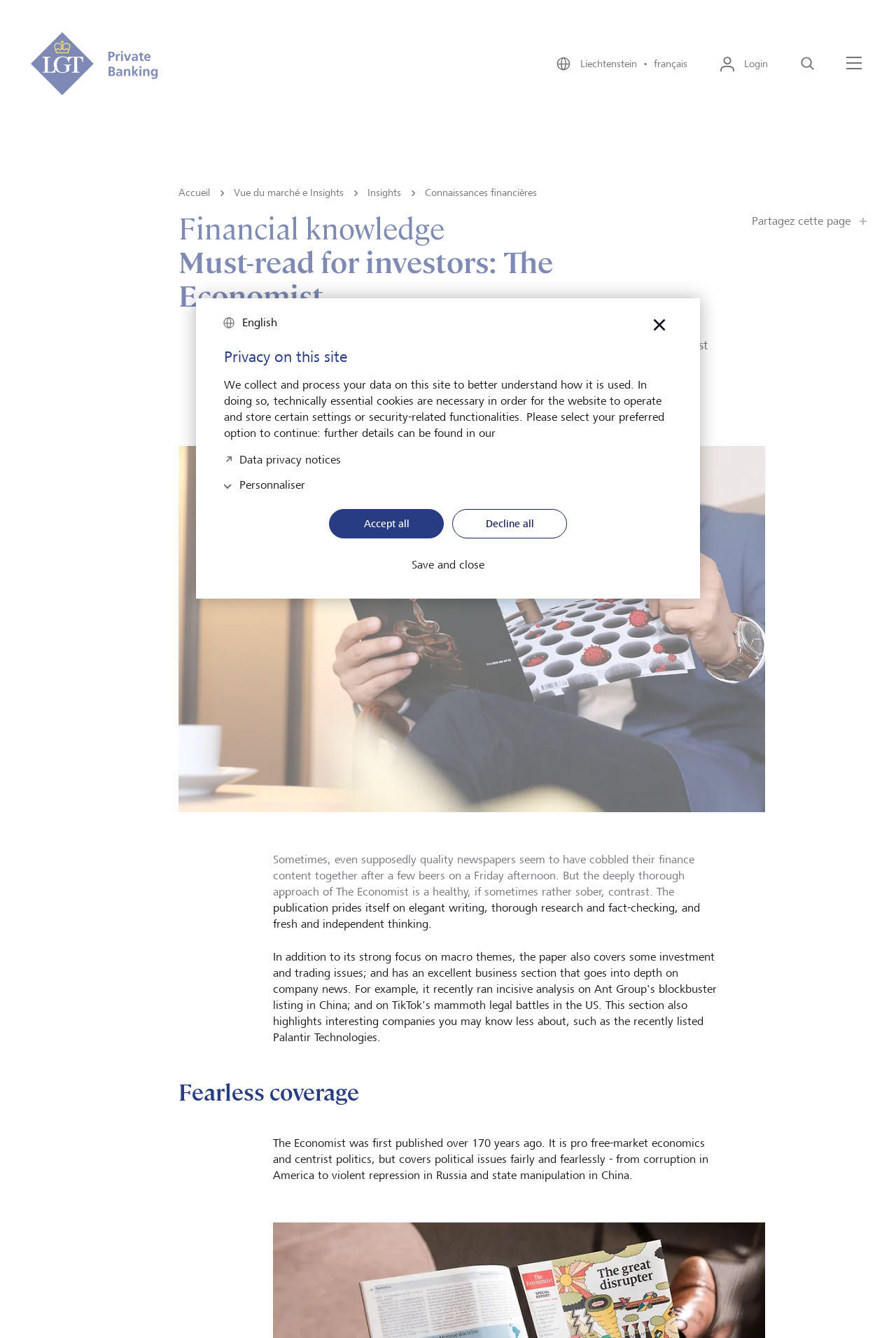Please predict the bounding box coordinates of the element's region where a click is necessary to complete the following instruction: "Click the login button". The coordinates should be represented by four float numbers between 0 and 1, i.e., [left, top, right, bottom].

[0.786, 0.041, 0.876, 0.054]